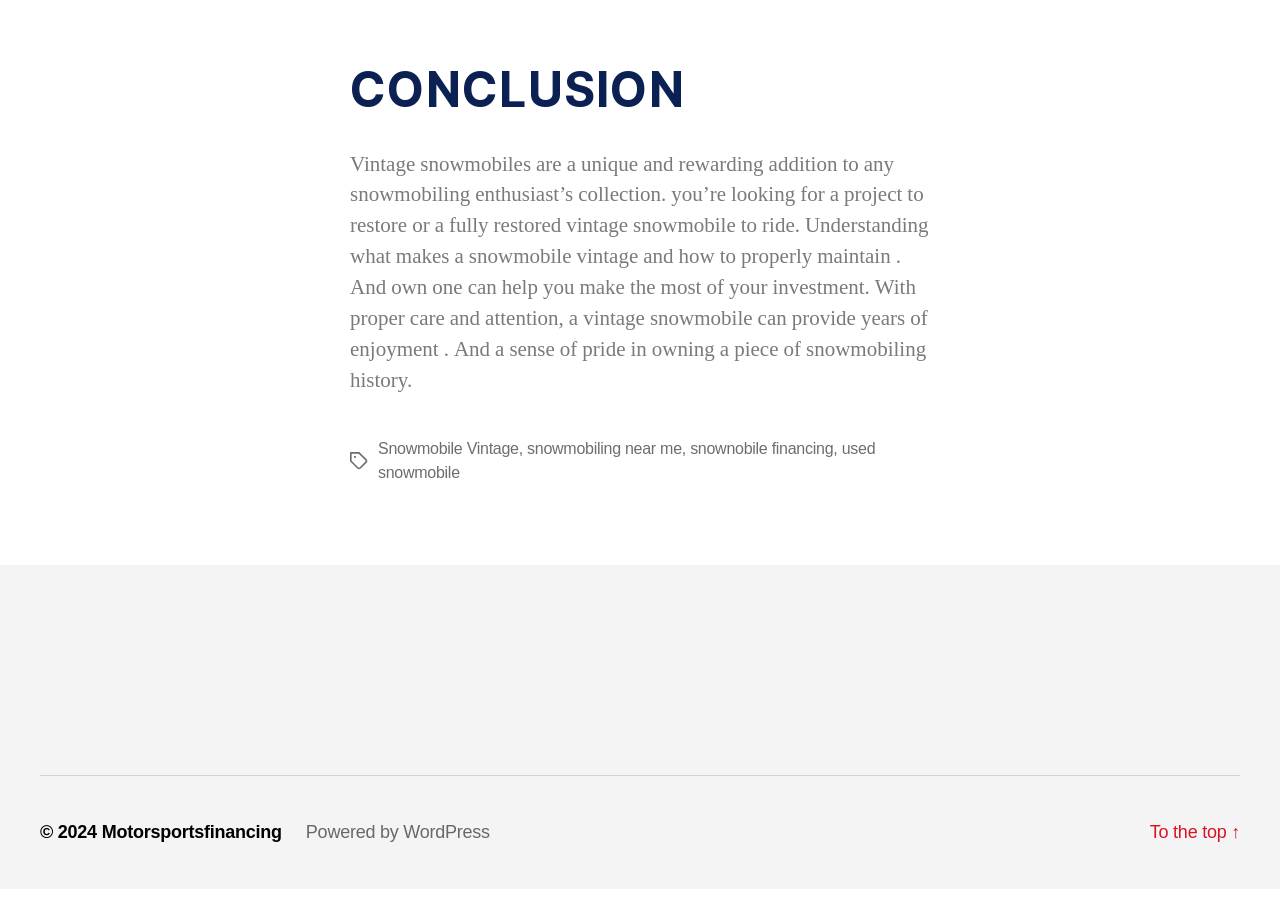What is the purpose of the links on this webpage?
Refer to the screenshot and respond with a concise word or phrase.

Provide related information